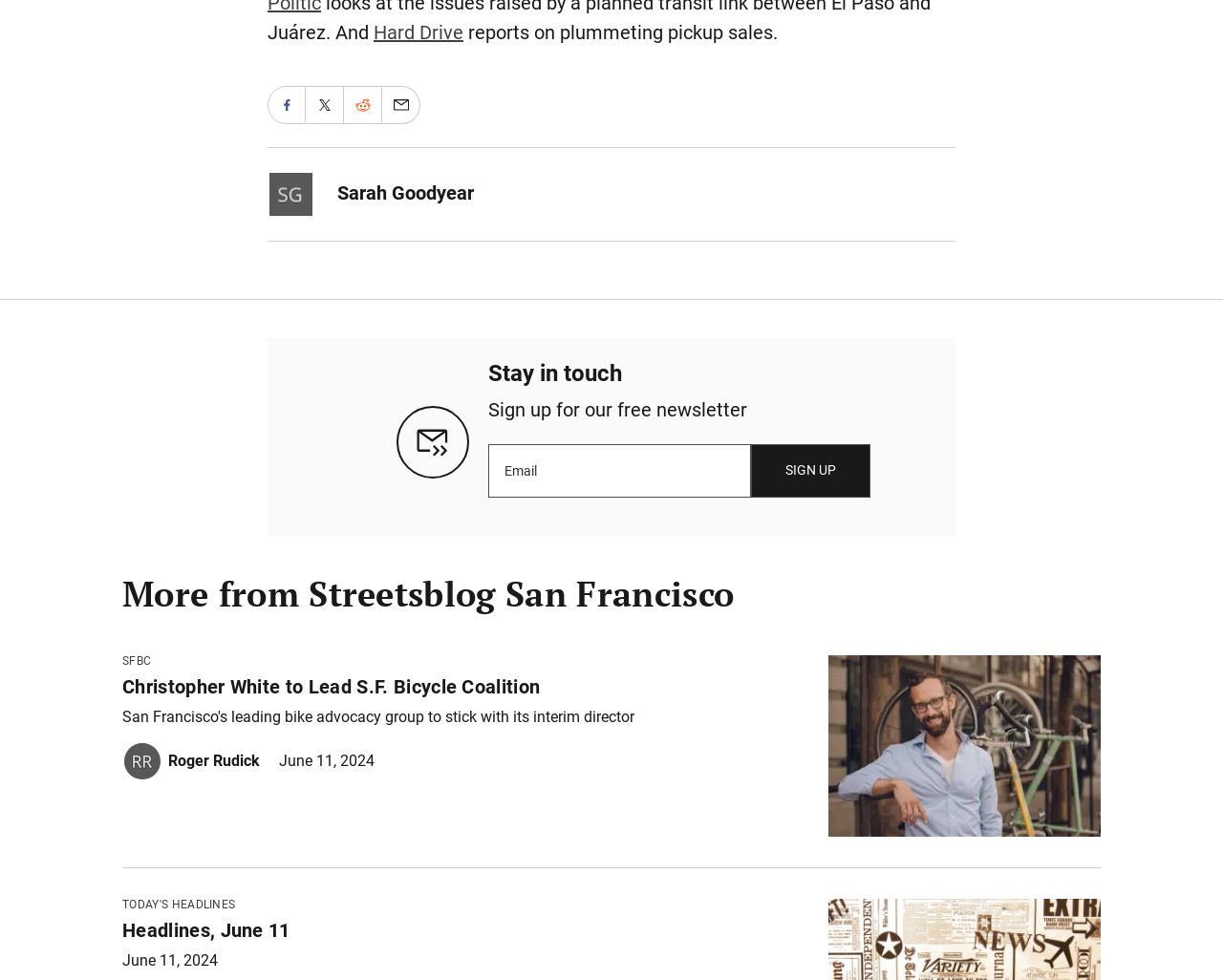Locate the bounding box coordinates of the element that should be clicked to execute the following instruction: "Fill in the 'Name*' field".

None